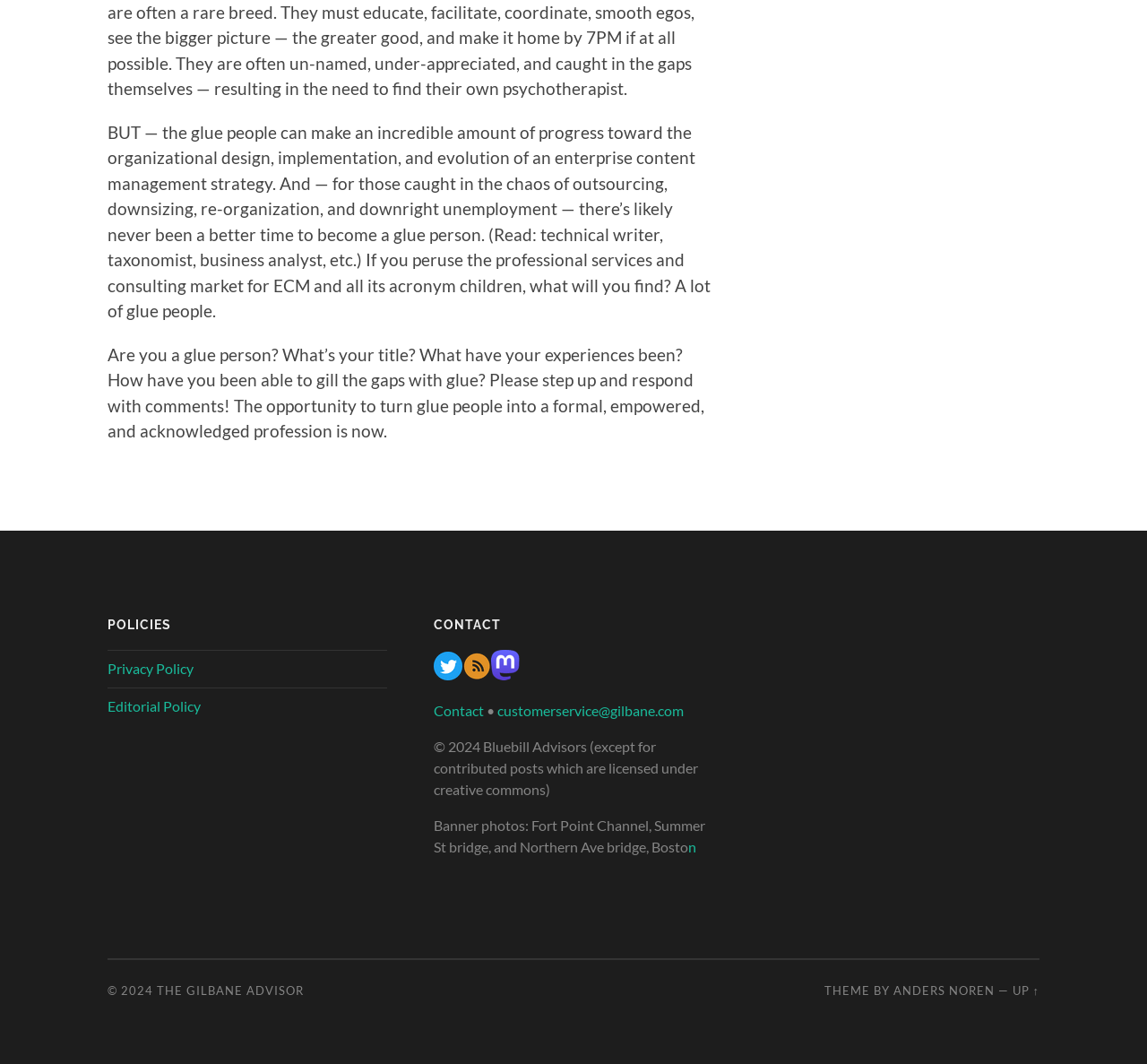Please find the bounding box for the UI component described as follows: "Contact".

[0.378, 0.66, 0.422, 0.676]